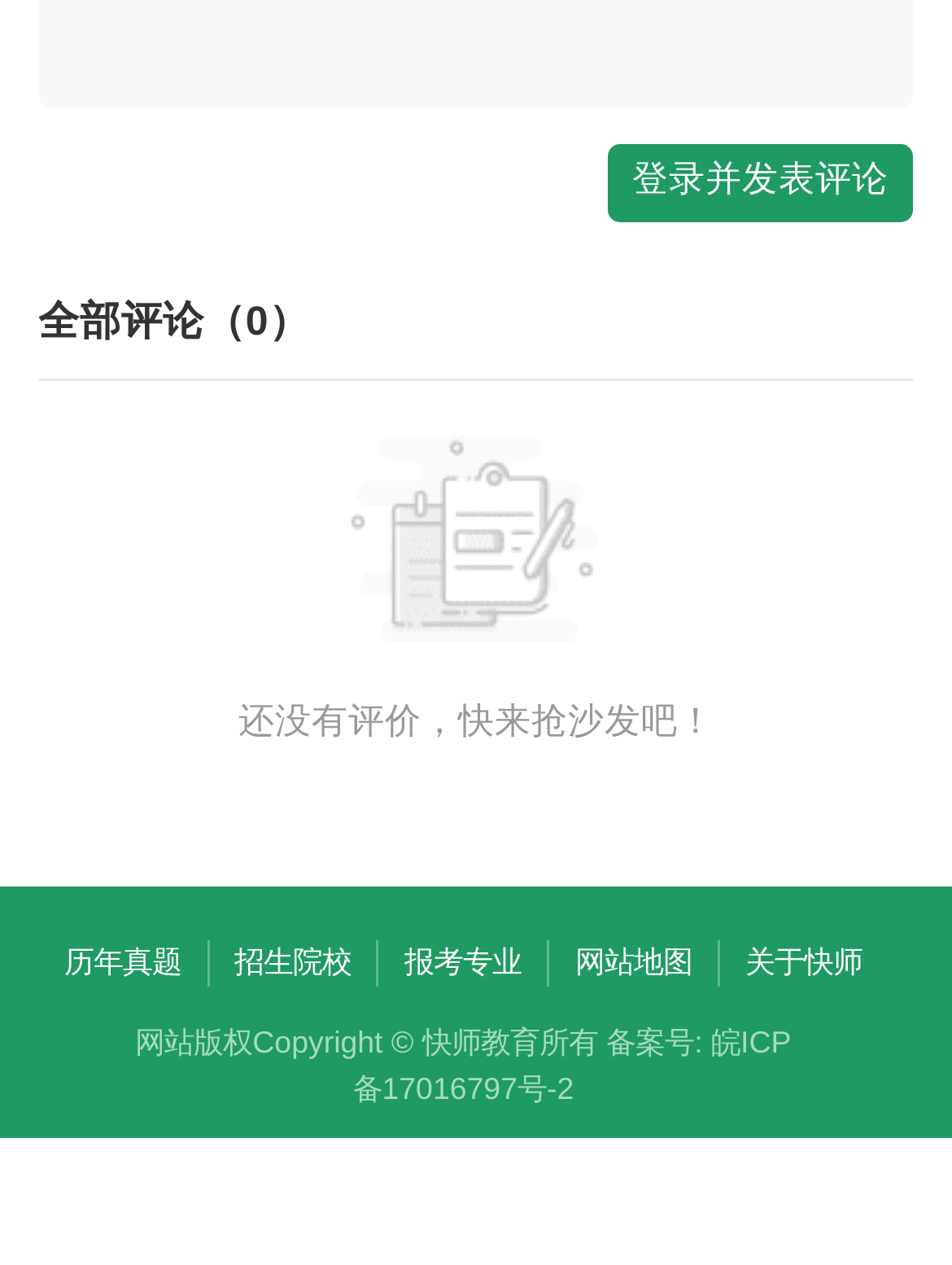How many links are there in the footer?
Craft a detailed and extensive response to the question.

There are six link elements in the footer section of the webpage, namely '历年真题', '招生院校', '报考专业', '网站地图', '关于快师', and '皖ICP备17016797号-2'.